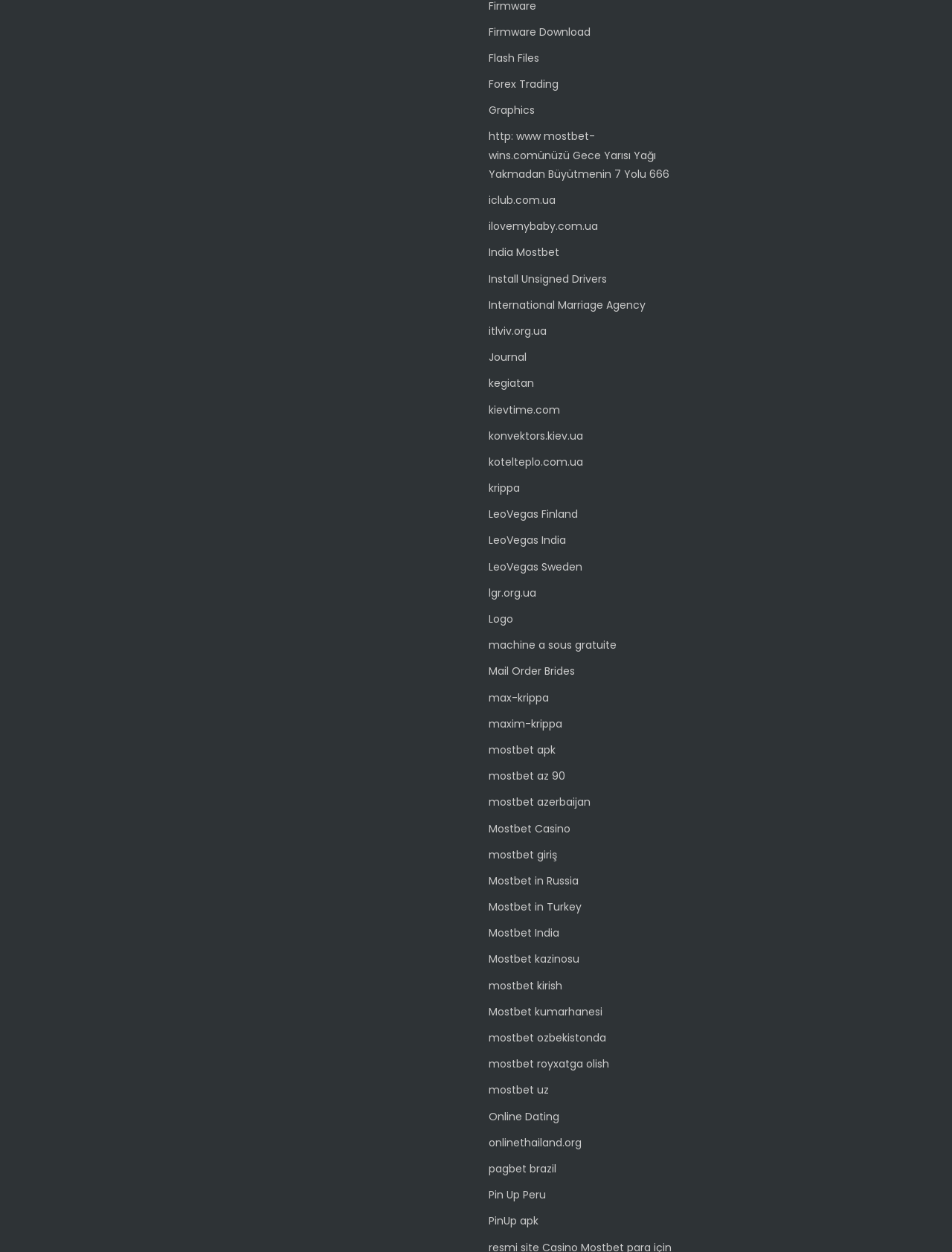Are there any links related to Forex Trading on the webpage? Examine the screenshot and reply using just one word or a brief phrase.

Yes